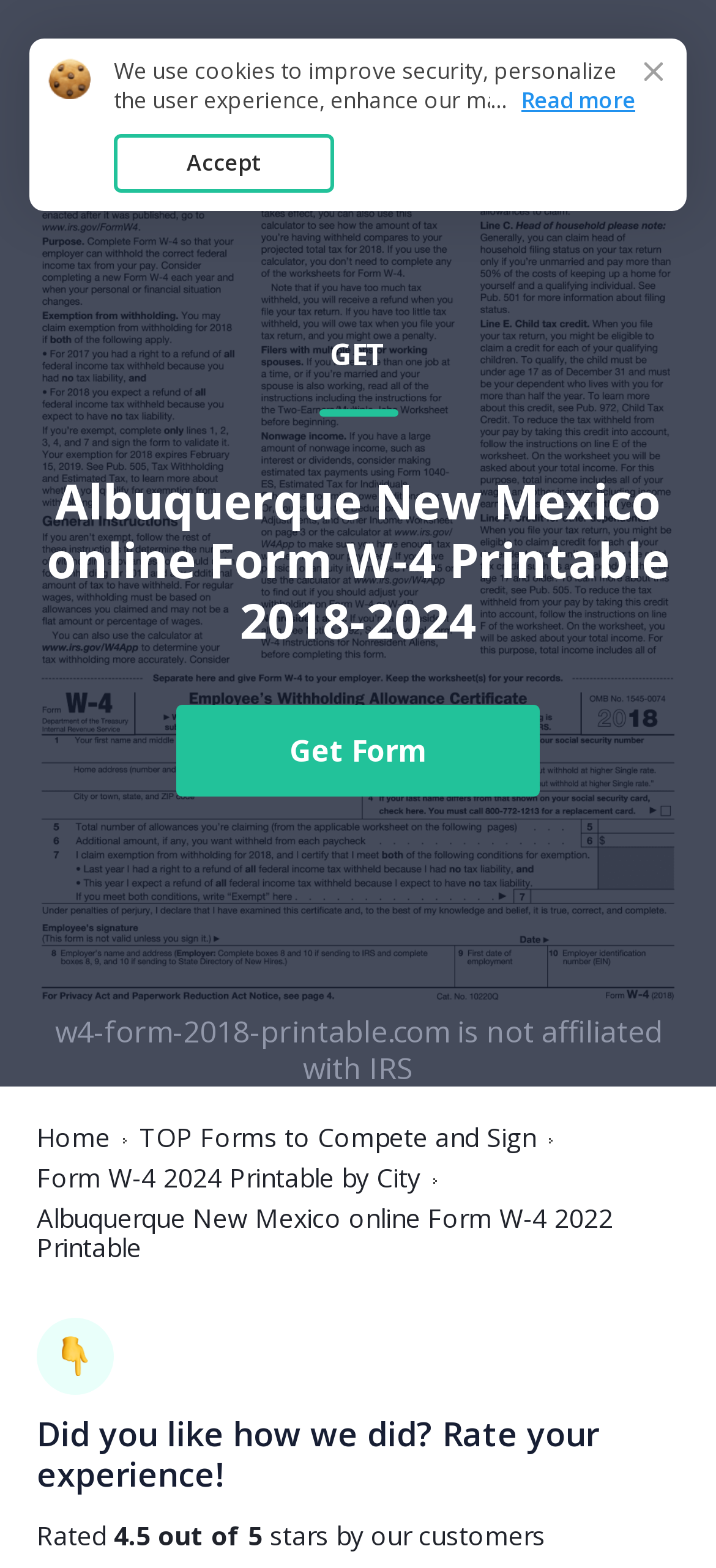What is the purpose of this webpage?
Please provide a comprehensive answer based on the details in the screenshot.

I inferred the purpose of the webpage by looking at the image element with the text 'Form W-4 2024 Printable', the heading element with the text 'Albuquerque New Mexico online Form W-4 Printable 2018-2024', and the generic element with the text 'Get Form', which suggest that the webpage is intended to provide a printable Form W-4.